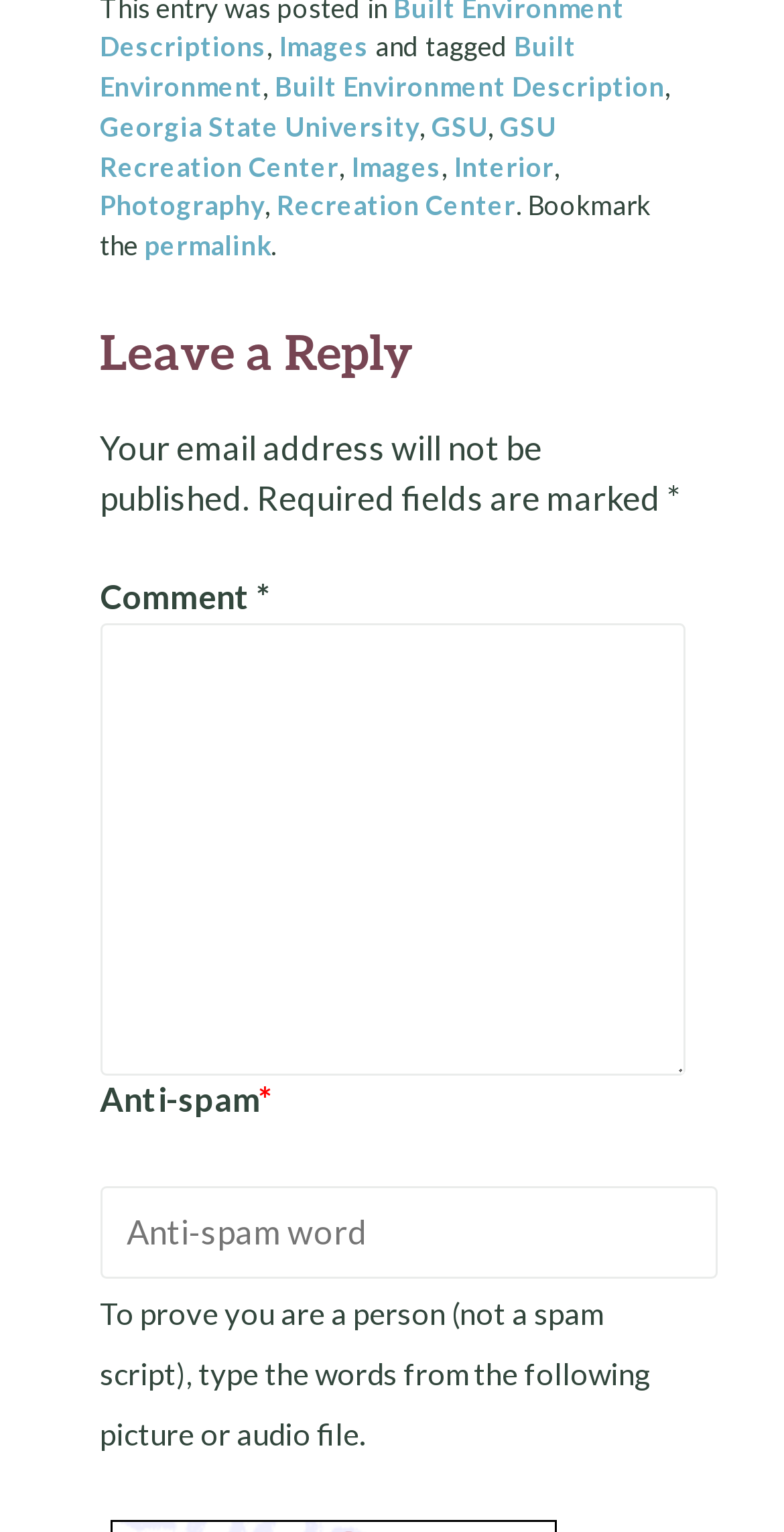Please provide the bounding box coordinates for the element that needs to be clicked to perform the following instruction: "Click on permalink". The coordinates should be given as four float numbers between 0 and 1, i.e., [left, top, right, bottom].

[0.183, 0.15, 0.345, 0.171]